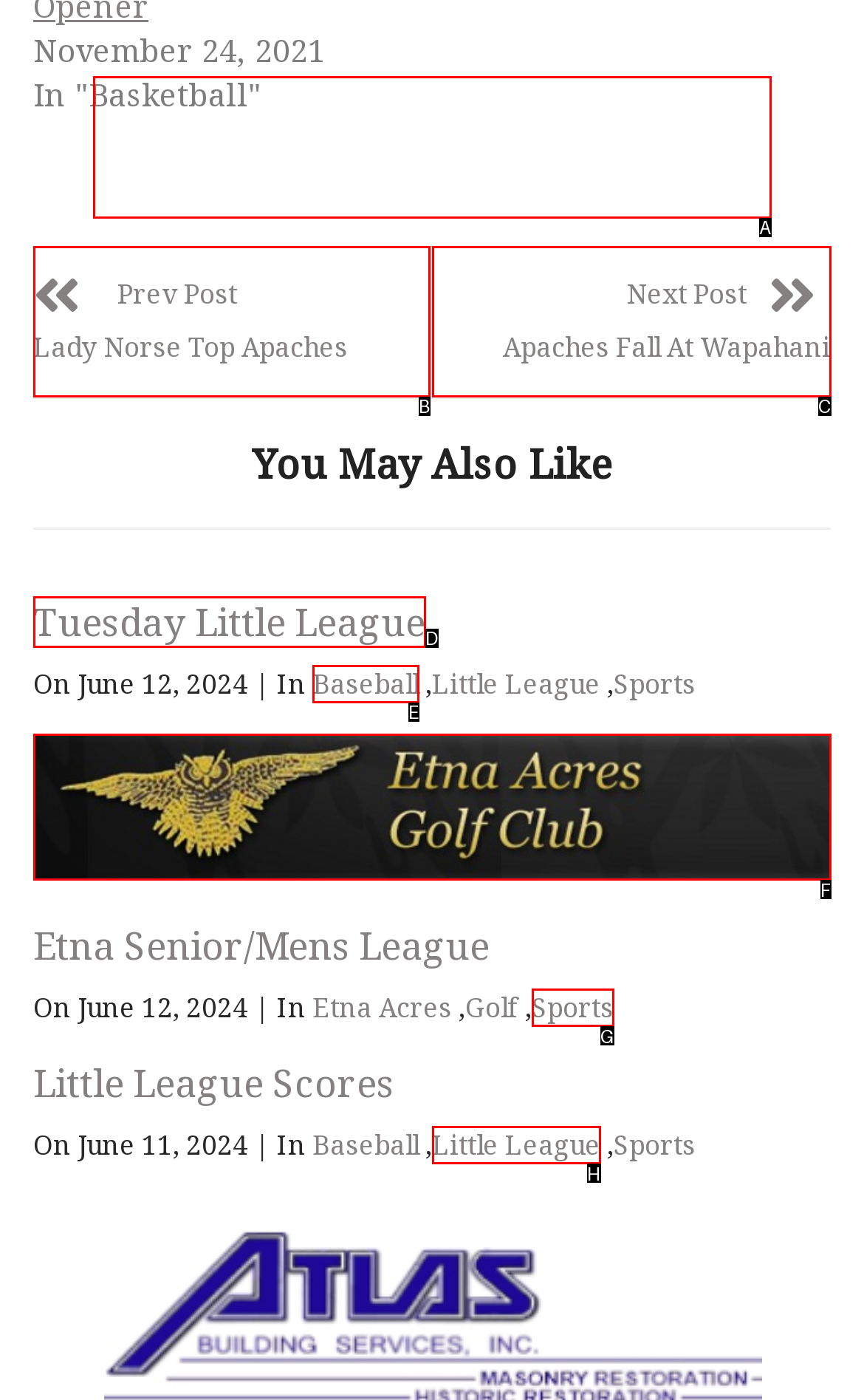Select the HTML element that best fits the description: Little League
Respond with the letter of the correct option from the choices given.

H